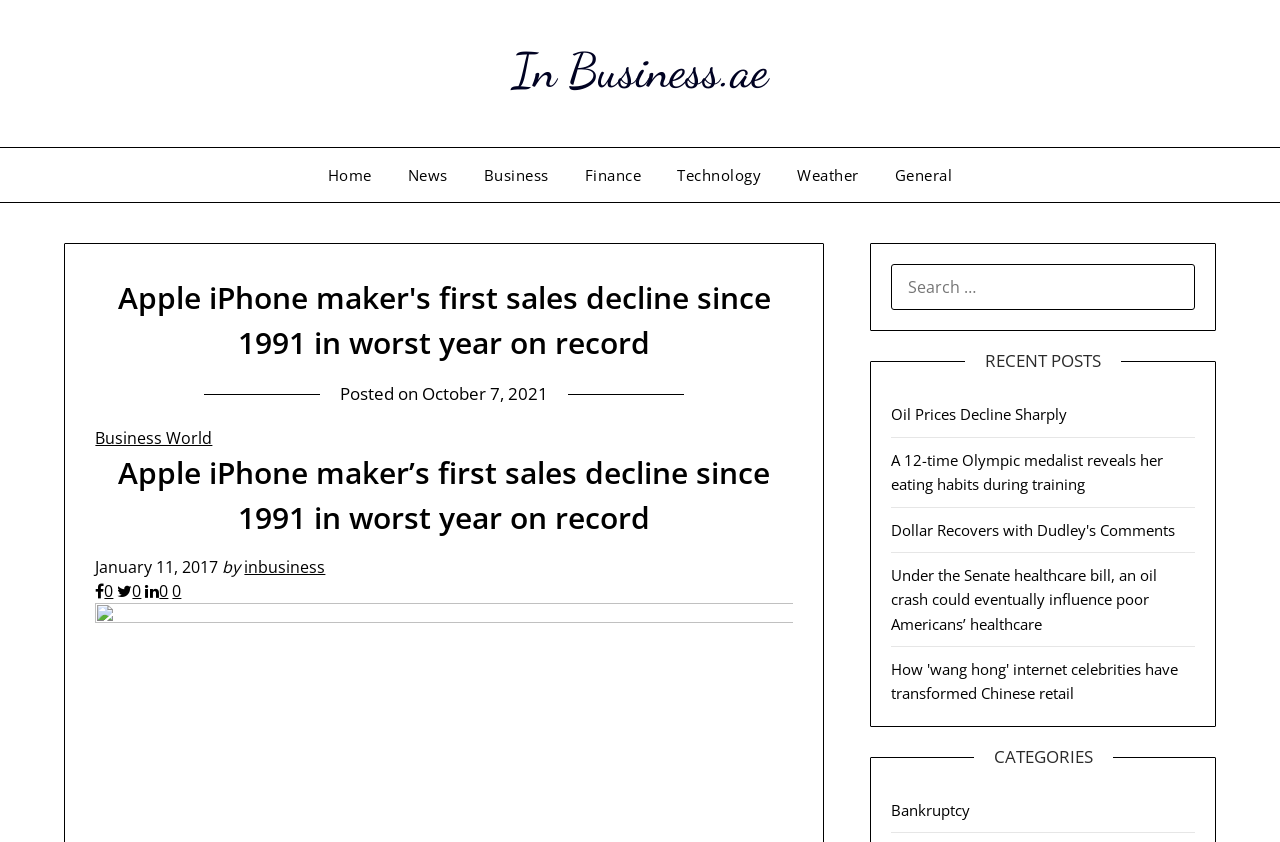Specify the bounding box coordinates for the region that must be clicked to perform the given instruction: "search for something".

[0.696, 0.314, 0.934, 0.369]